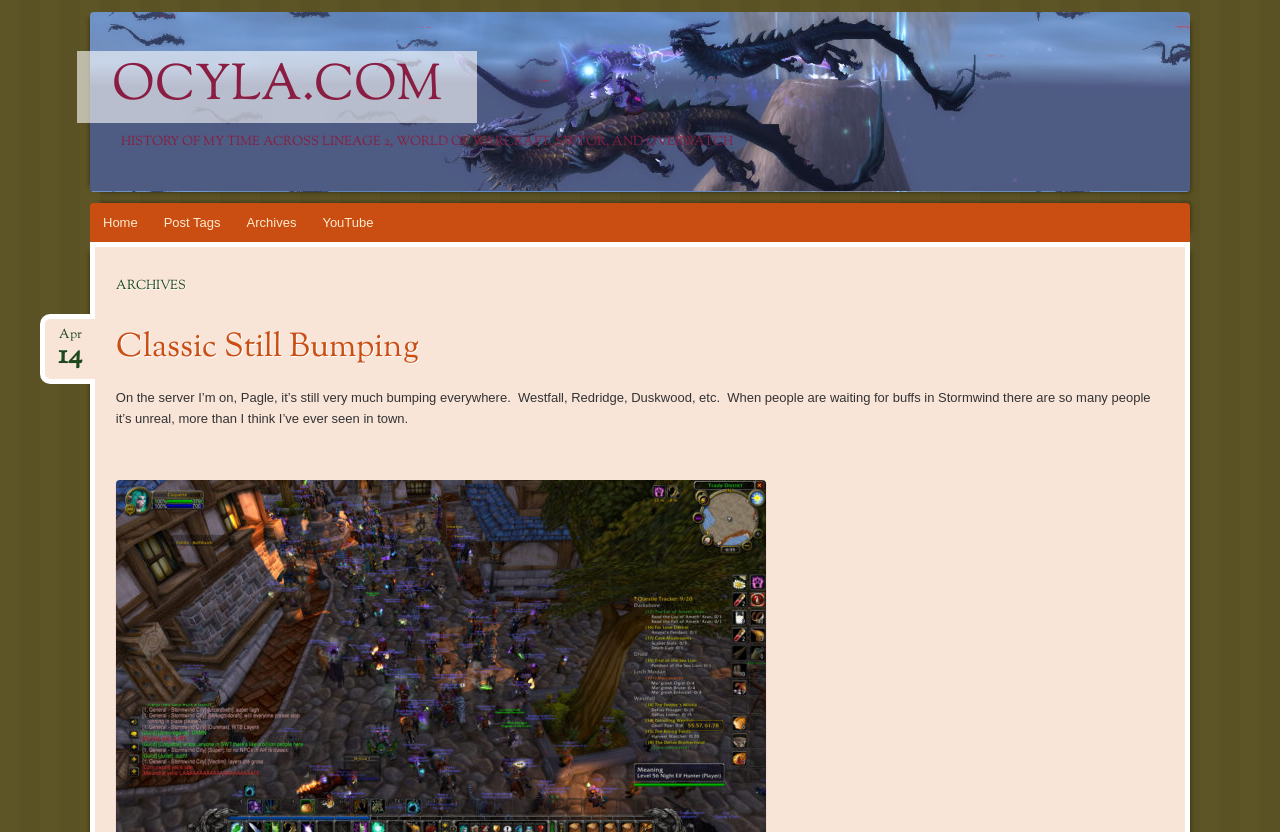Given the description: "Post Tags", determine the bounding box coordinates of the UI element. The coordinates should be formatted as four float numbers between 0 and 1, [left, top, right, bottom].

[0.118, 0.244, 0.182, 0.291]